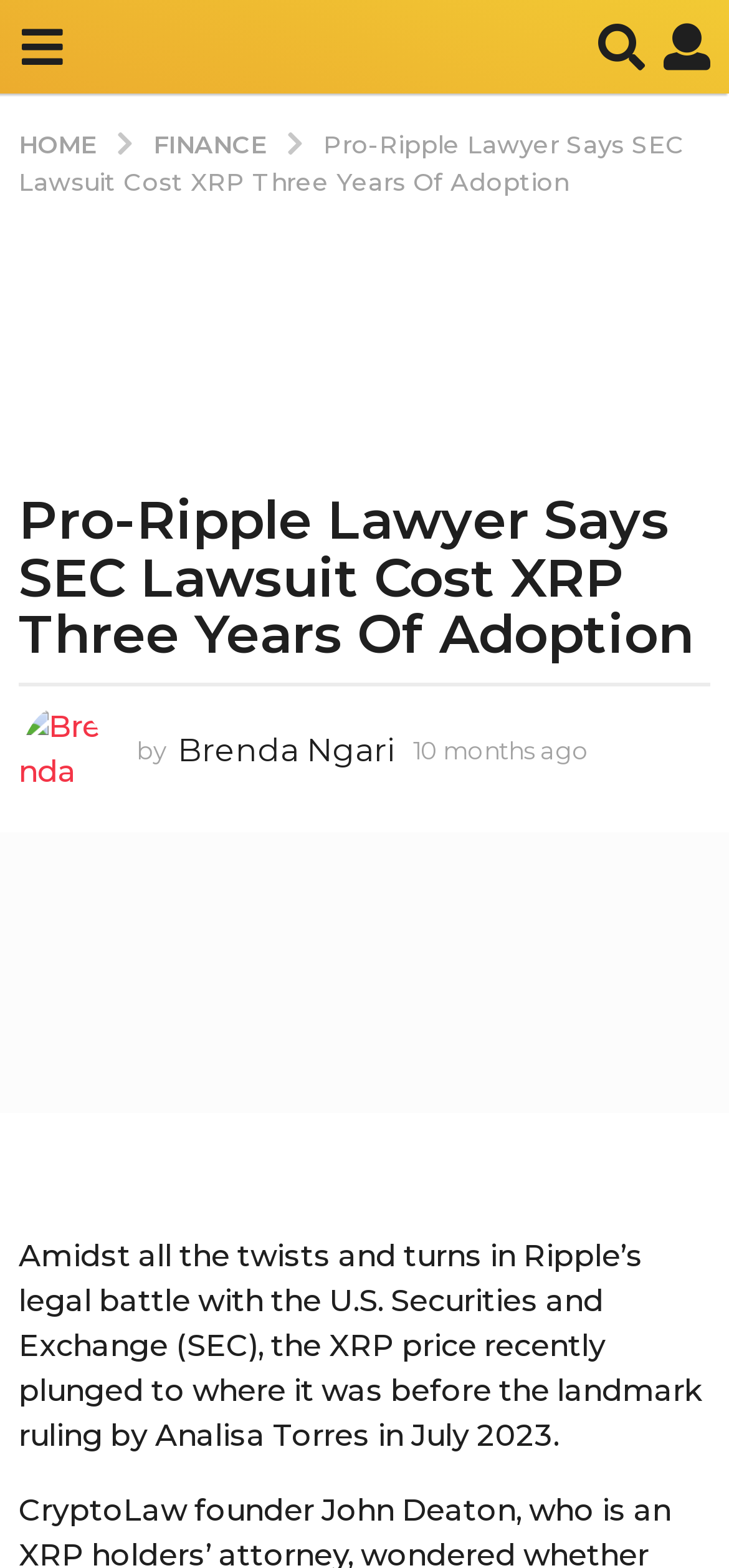Please find and generate the text of the main header of the webpage.

Pro-Ripple Lawyer Says SEC Lawsuit Cost XRP Three Years Of Adoption